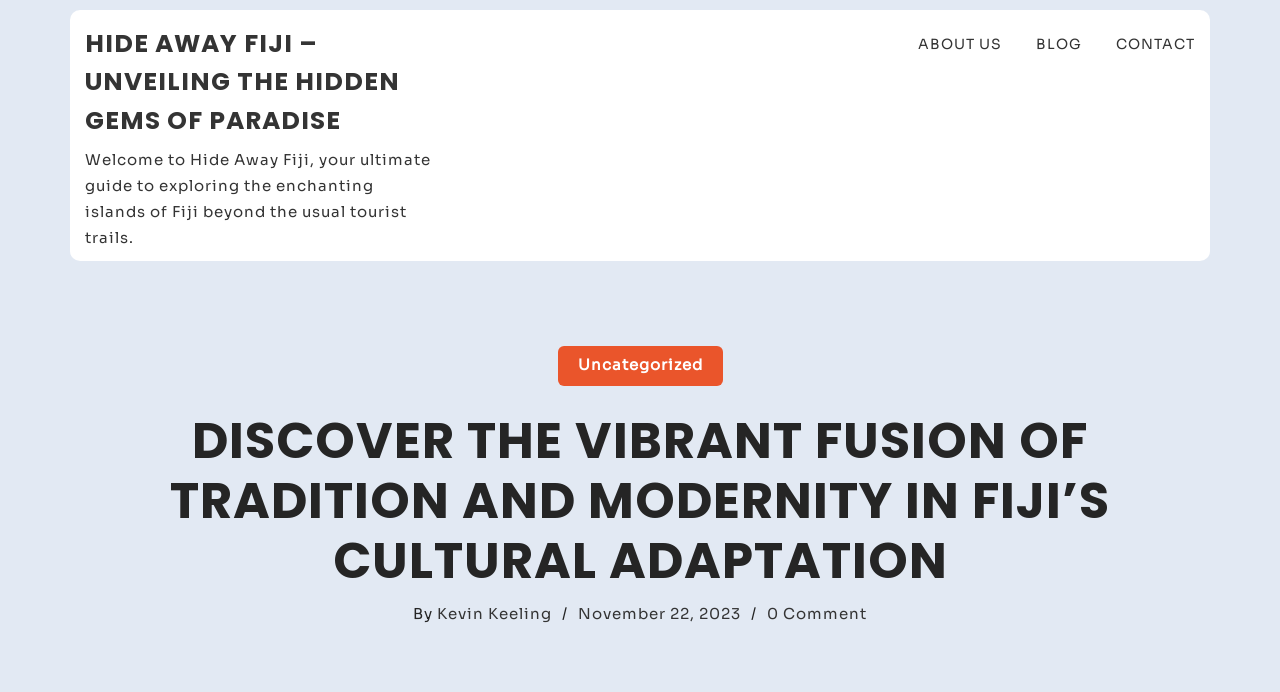Given the content of the image, can you provide a detailed answer to the question?
When was the article published?

The publication date of the article can be found below the title of the article, where it says 'November 22, 2023'. This indicates that the article was published on this date.